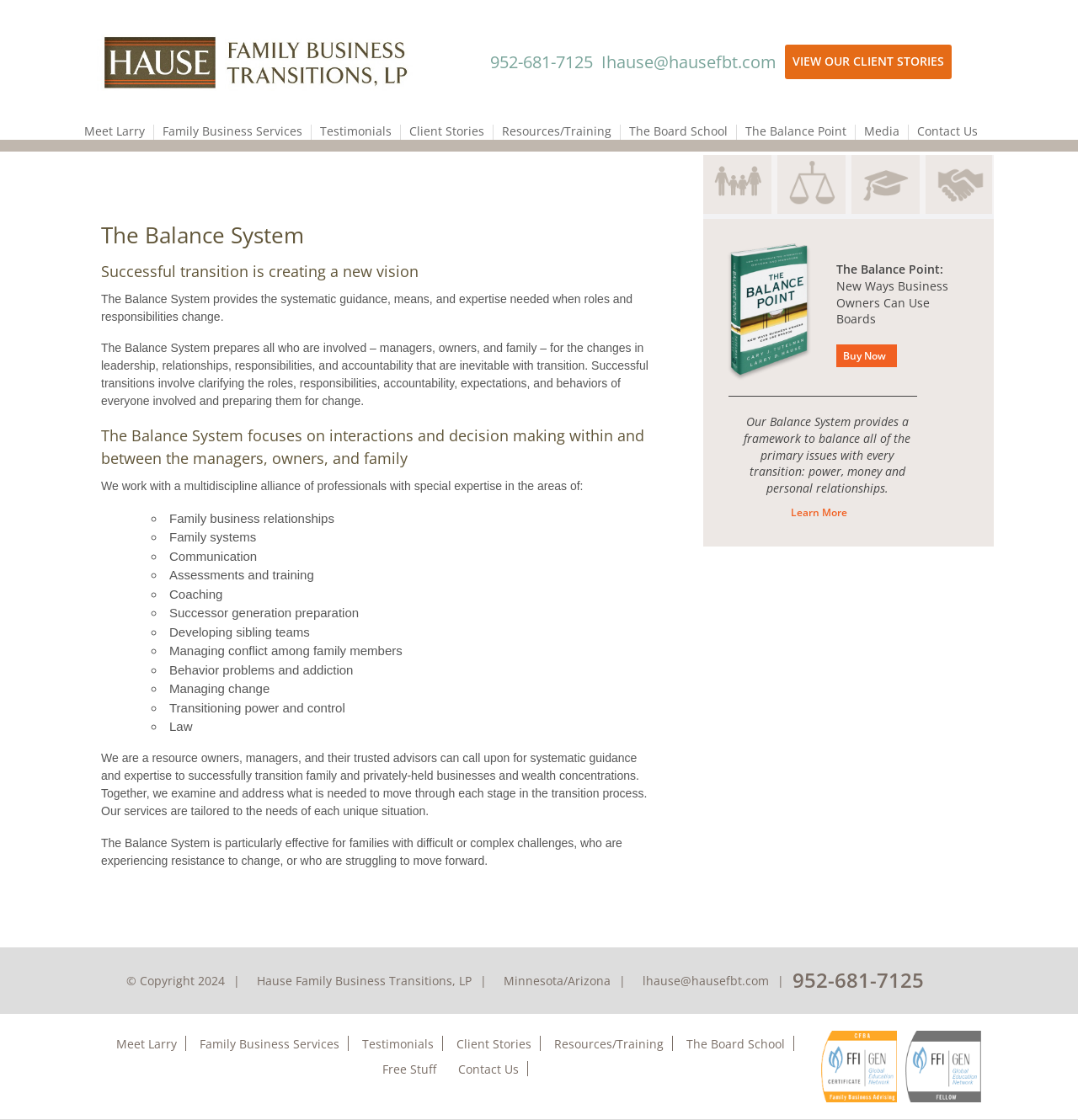What is the location of Hause Family Business Transitions?
Look at the image and respond with a one-word or short-phrase answer.

Minnesota/Arizona